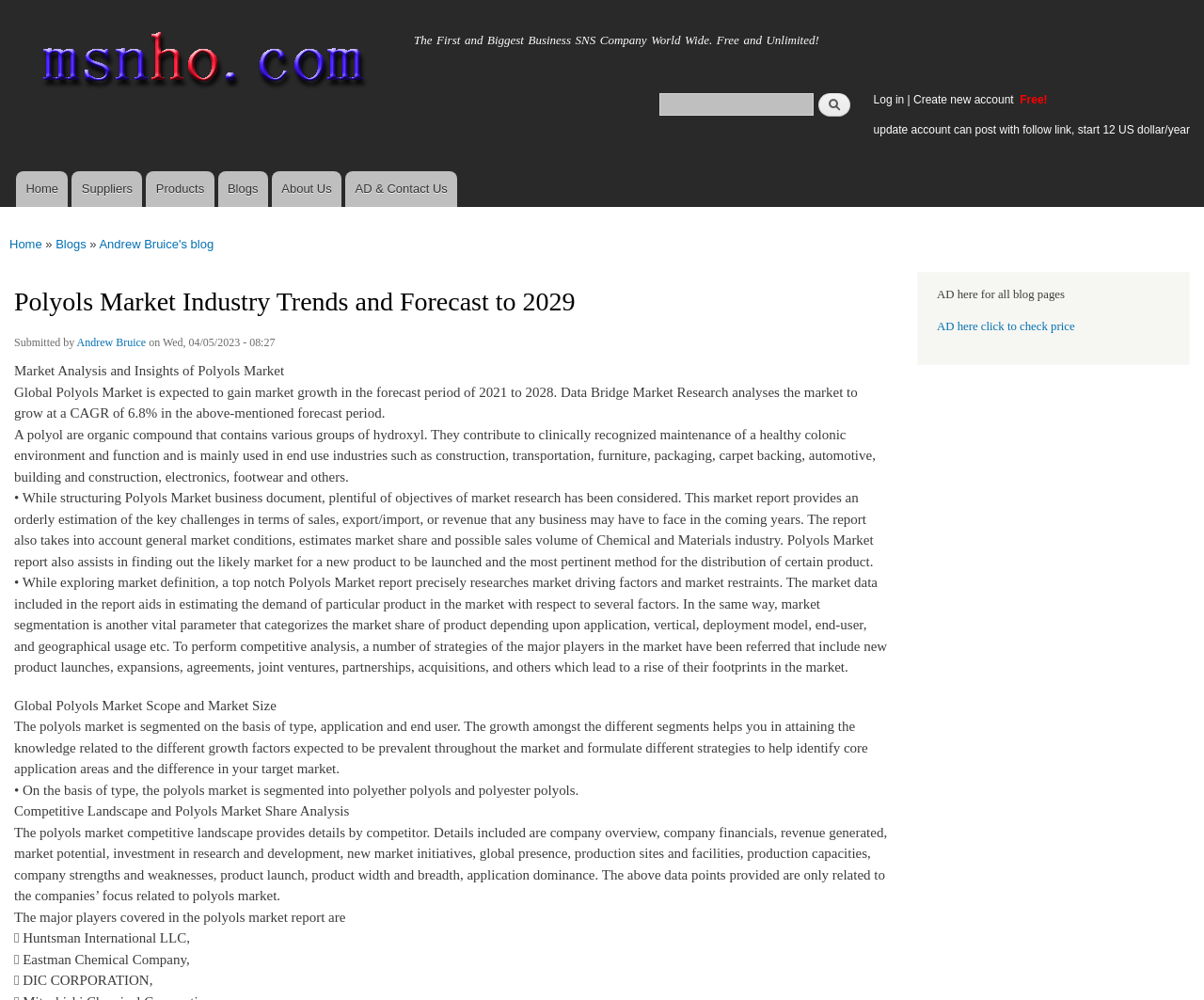Given the element description AD & Contact Us, identify the bounding box coordinates for the UI element on the webpage screenshot. The format should be (top-left x, top-left y, bottom-right x, bottom-right y), with values between 0 and 1.

[0.287, 0.171, 0.38, 0.207]